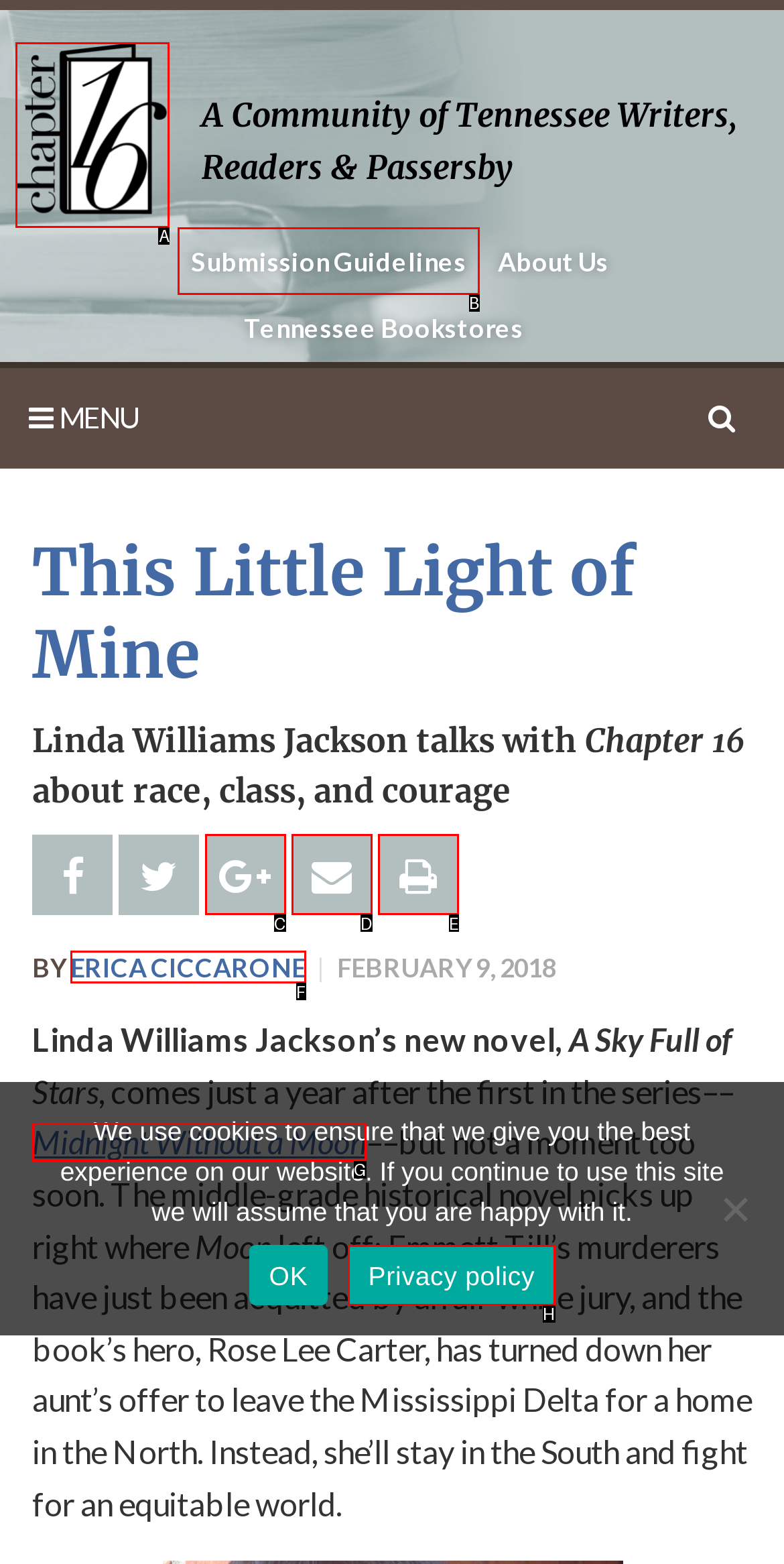Given the description: Midnight Without a Moon, select the HTML element that best matches it. Reply with the letter of your chosen option.

G